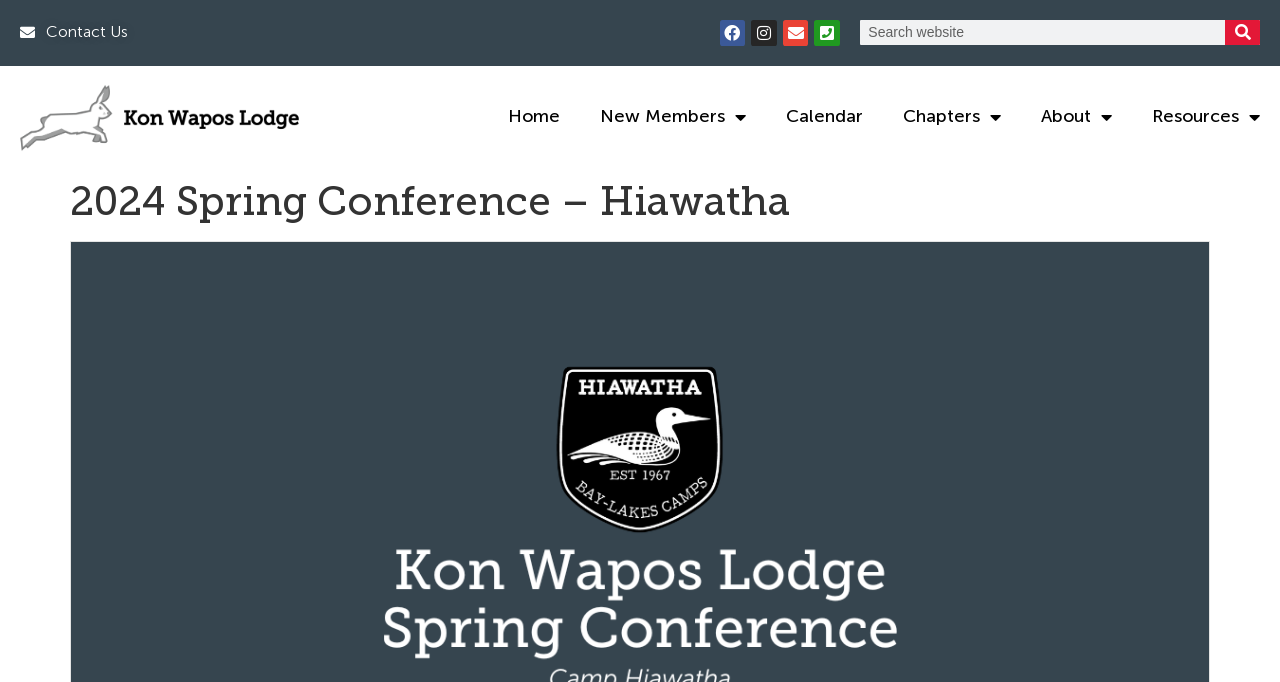Locate the bounding box coordinates of the item that should be clicked to fulfill the instruction: "Search for something".

[0.672, 0.029, 0.984, 0.066]